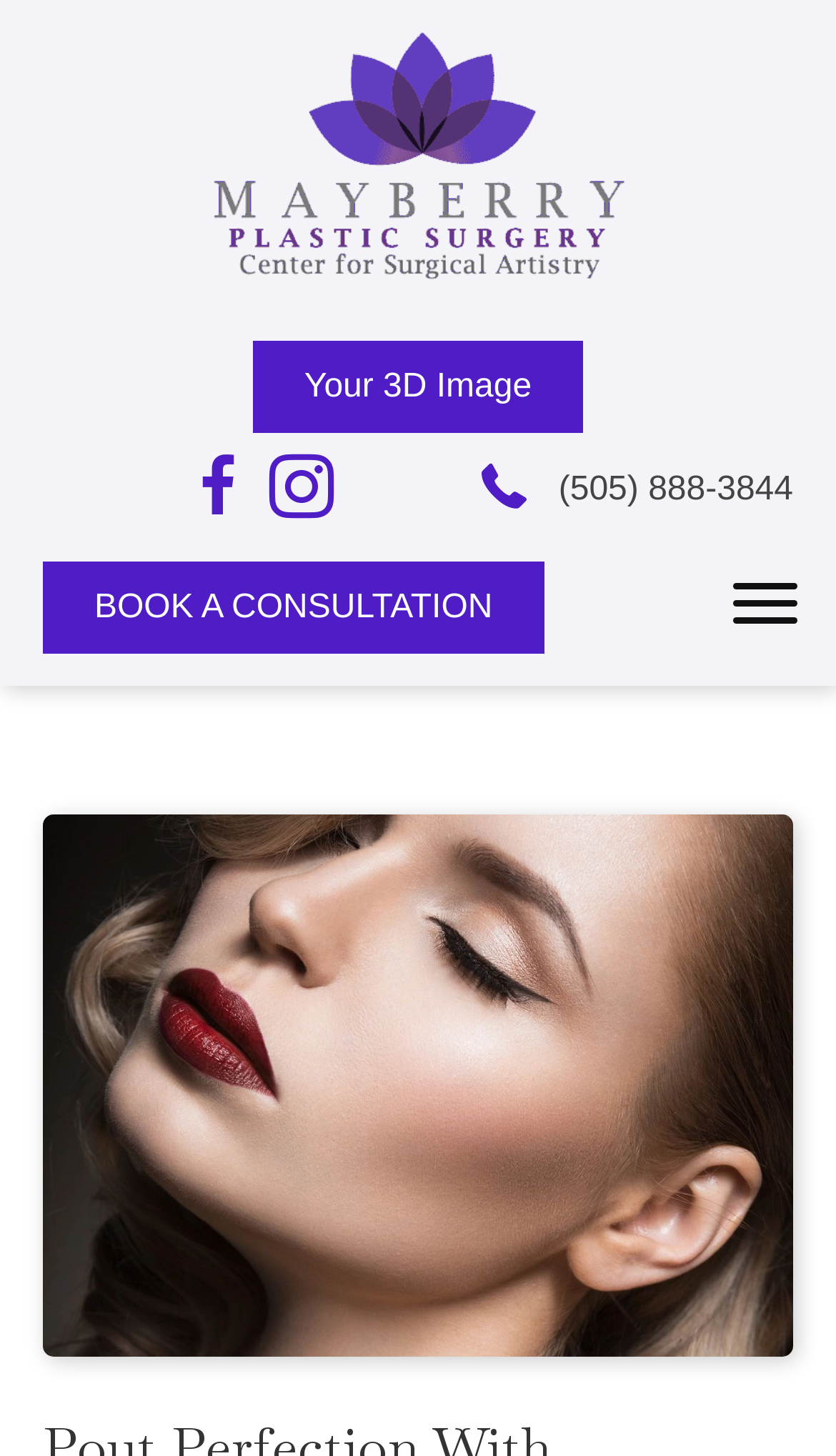Predict the bounding box for the UI component with the following description: "Build a simple blog".

None